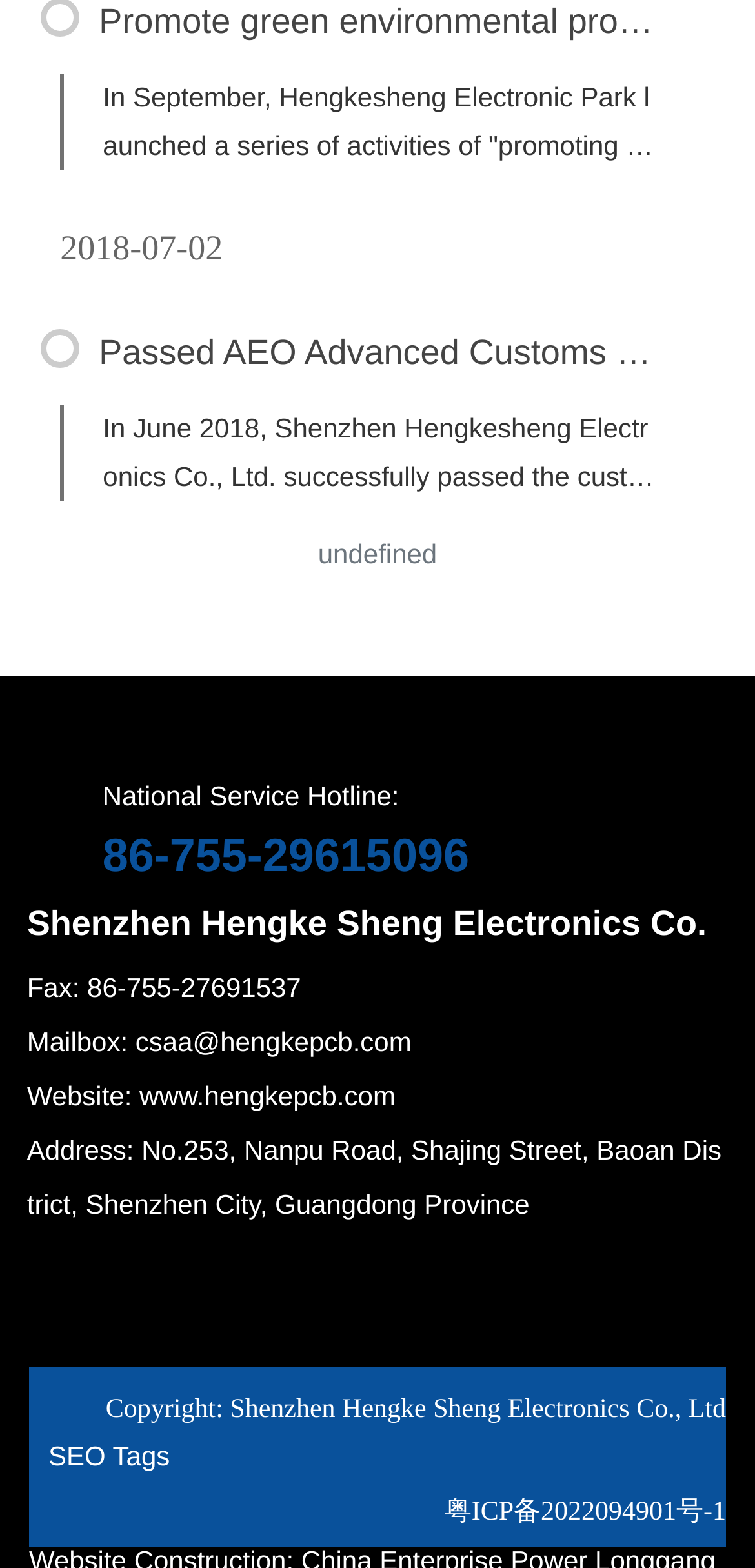Find the bounding box coordinates of the element's region that should be clicked in order to follow the given instruction: "View the company's address". The coordinates should consist of four float numbers between 0 and 1, i.e., [left, top, right, bottom].

[0.036, 0.723, 0.956, 0.777]